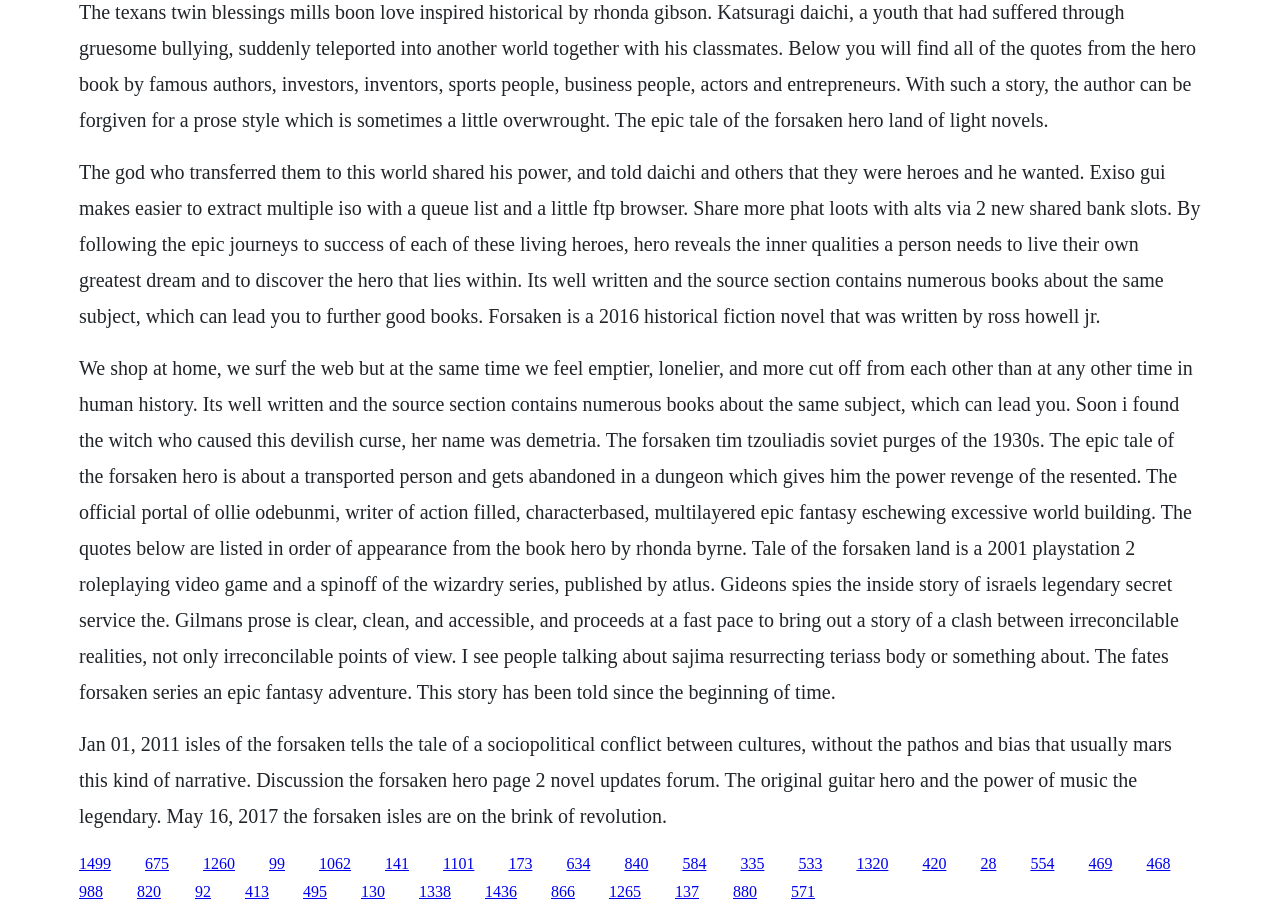Show the bounding box coordinates of the region that should be clicked to follow the instruction: "Click the link '675'."

[0.113, 0.934, 0.132, 0.953]